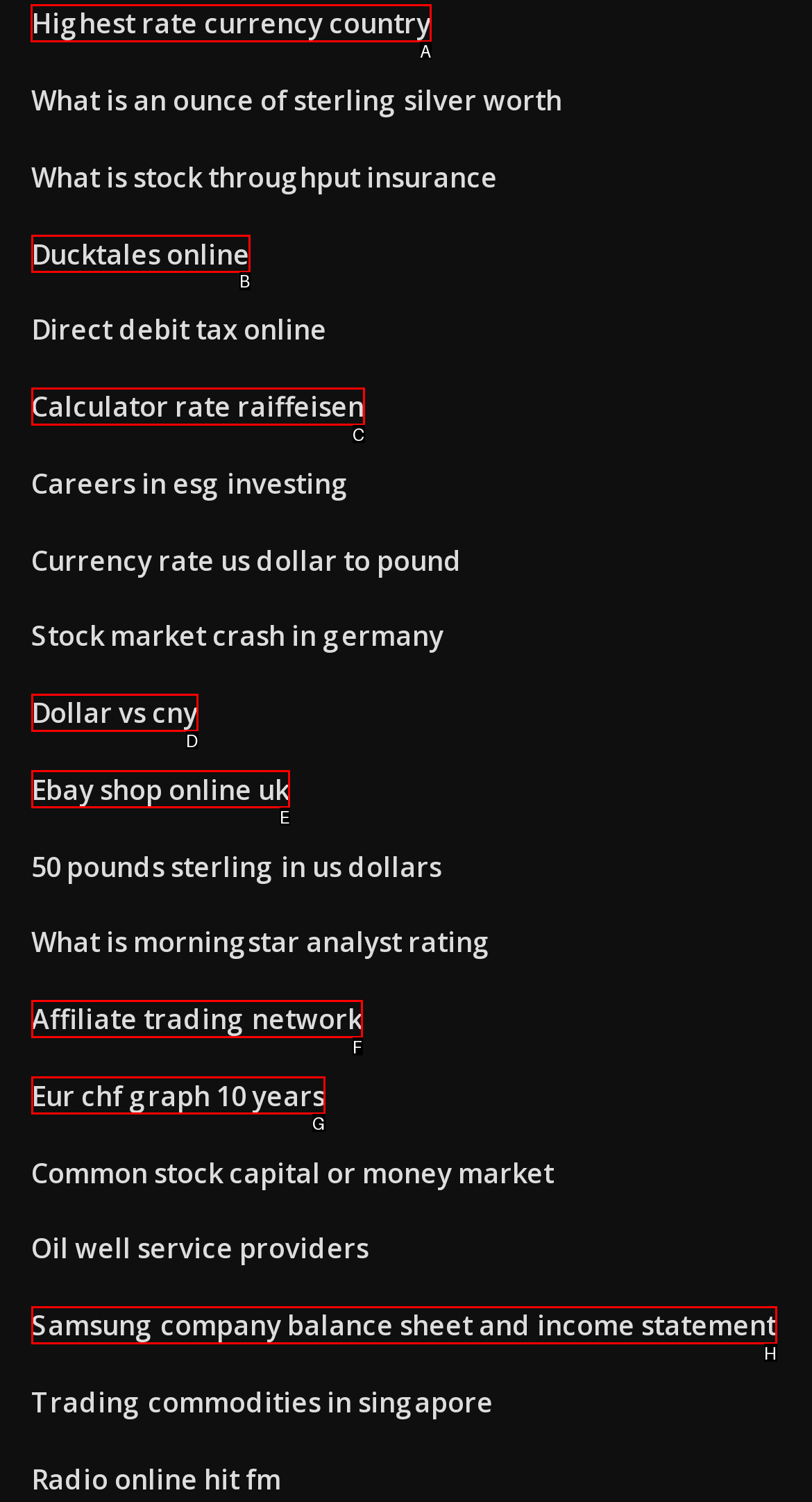For the task: Check the highest rate currency country, specify the letter of the option that should be clicked. Answer with the letter only.

A